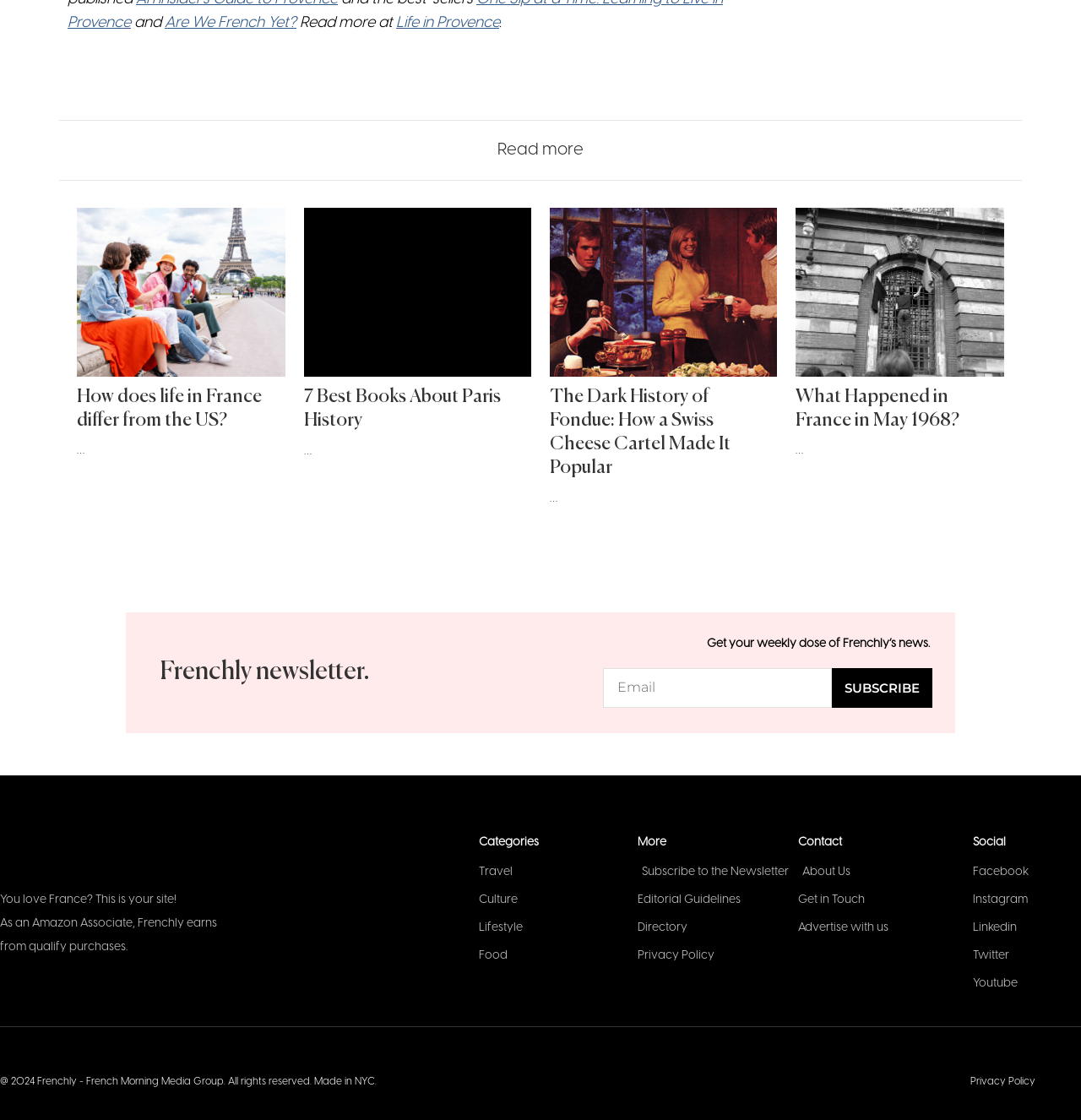Determine the bounding box coordinates of the region I should click to achieve the following instruction: "Go to last slide". Ensure the bounding box coordinates are four float numbers between 0 and 1, i.e., [left, top, right, bottom].

None